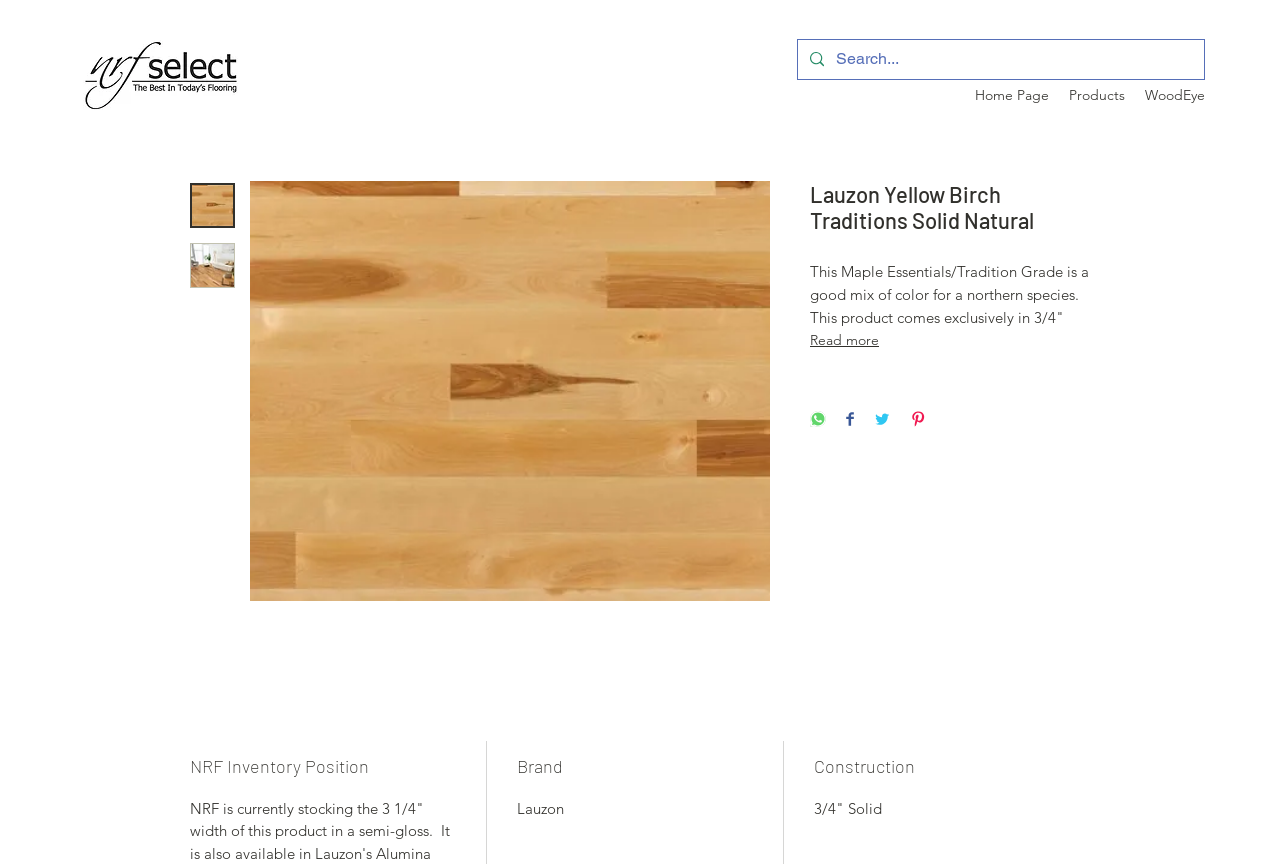What is the brand of the product?
Please respond to the question with as much detail as possible.

I found the brand by looking at the heading element with the text 'Brand' which is located at the bottom of the product description section, and the brand name 'Lauzon' is mentioned in the product name.